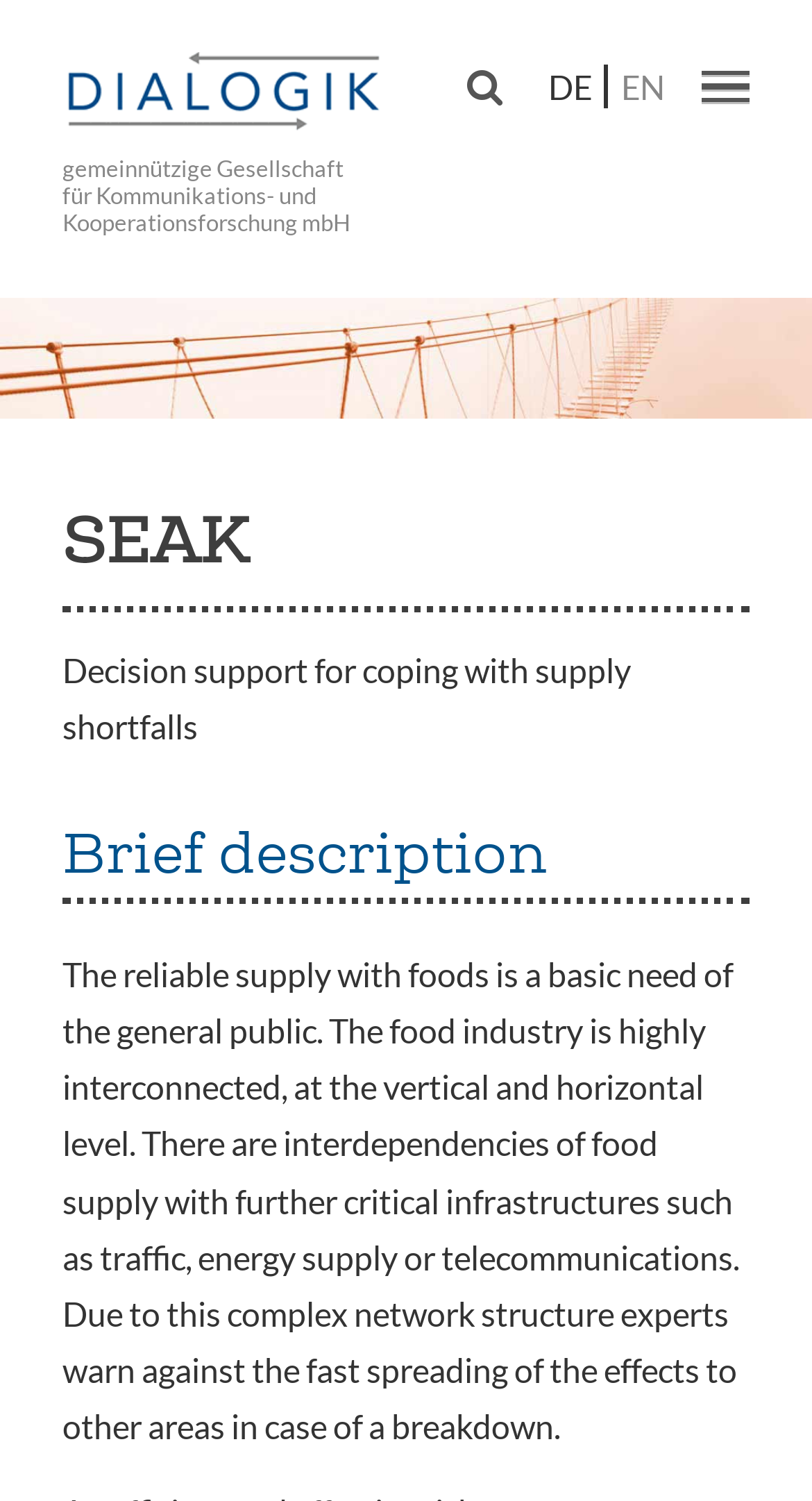Consider the image and give a detailed and elaborate answer to the question: 
What is the main topic of the webpage?

I found the main topic of the webpage by looking at the heading 'SEAK' and the static text that follows, which describes decision support for coping with supply shortfalls.